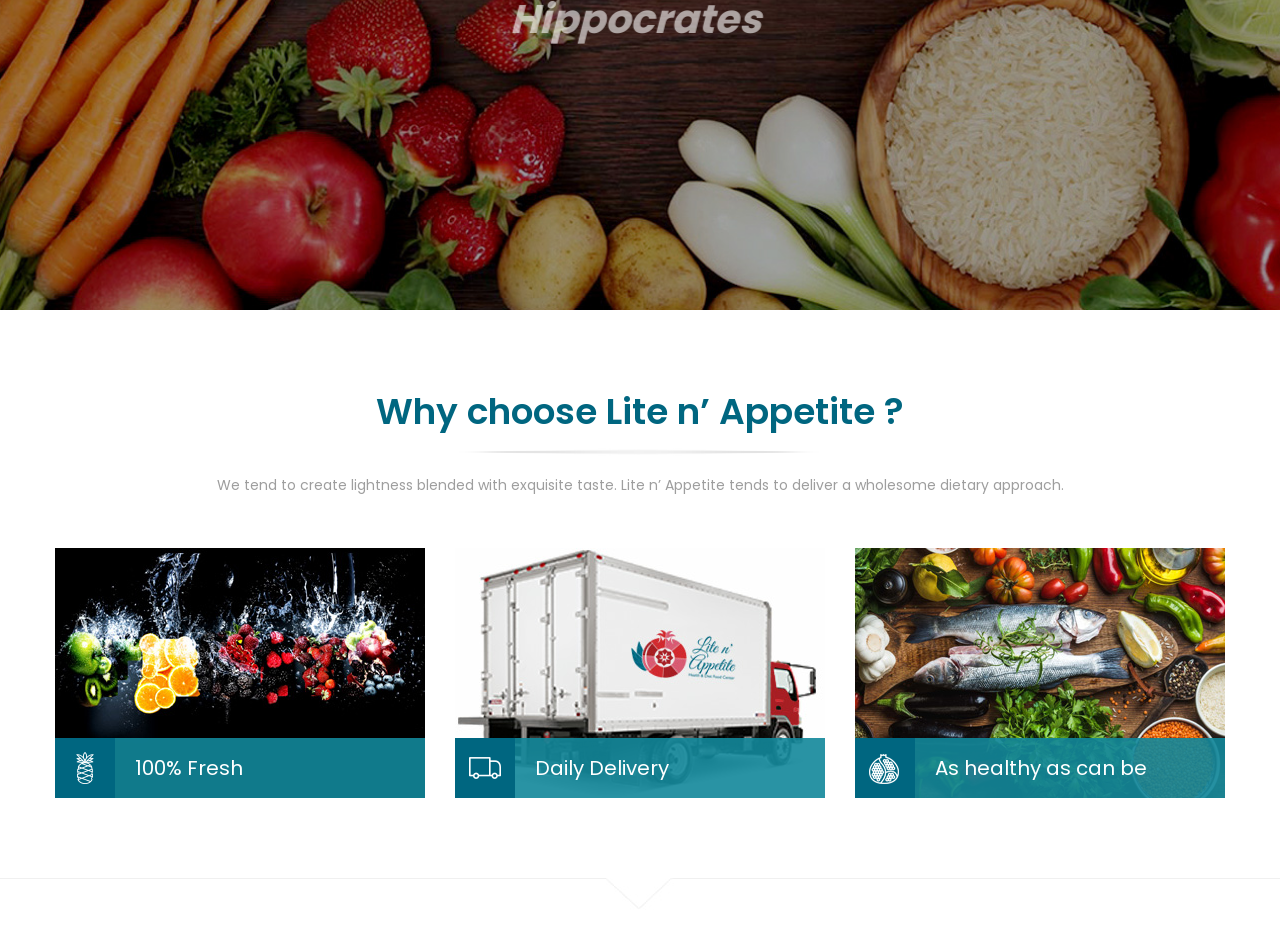Using the given element description, provide the bounding box coordinates (top-left x, top-left y, bottom-right x, bottom-right y) for the corresponding UI element in the screenshot: Daily Delivery

[0.418, 0.816, 0.523, 0.846]